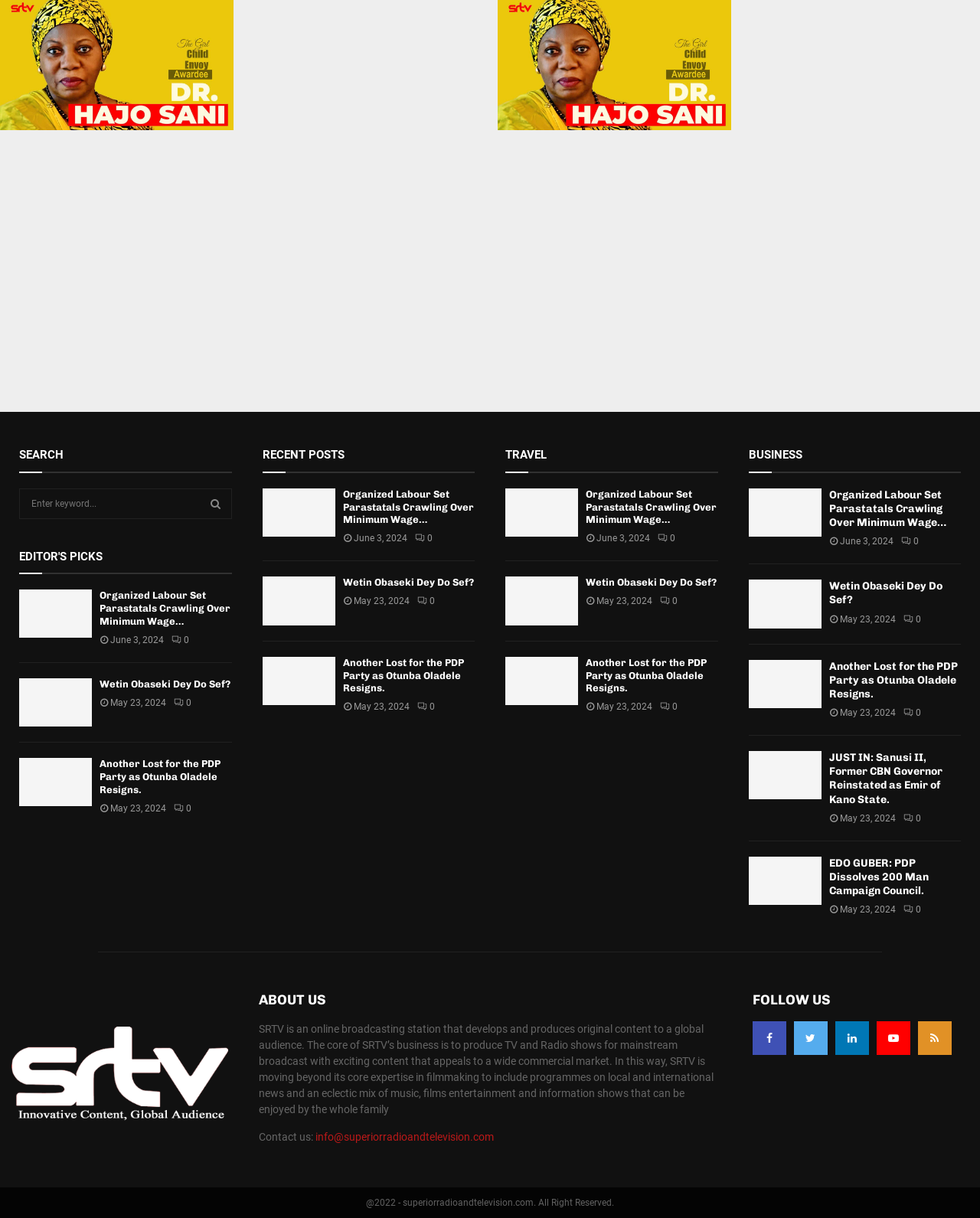Answer the question below using just one word or a short phrase: 
What is the category above the search box?

EDITOR'S PICKS